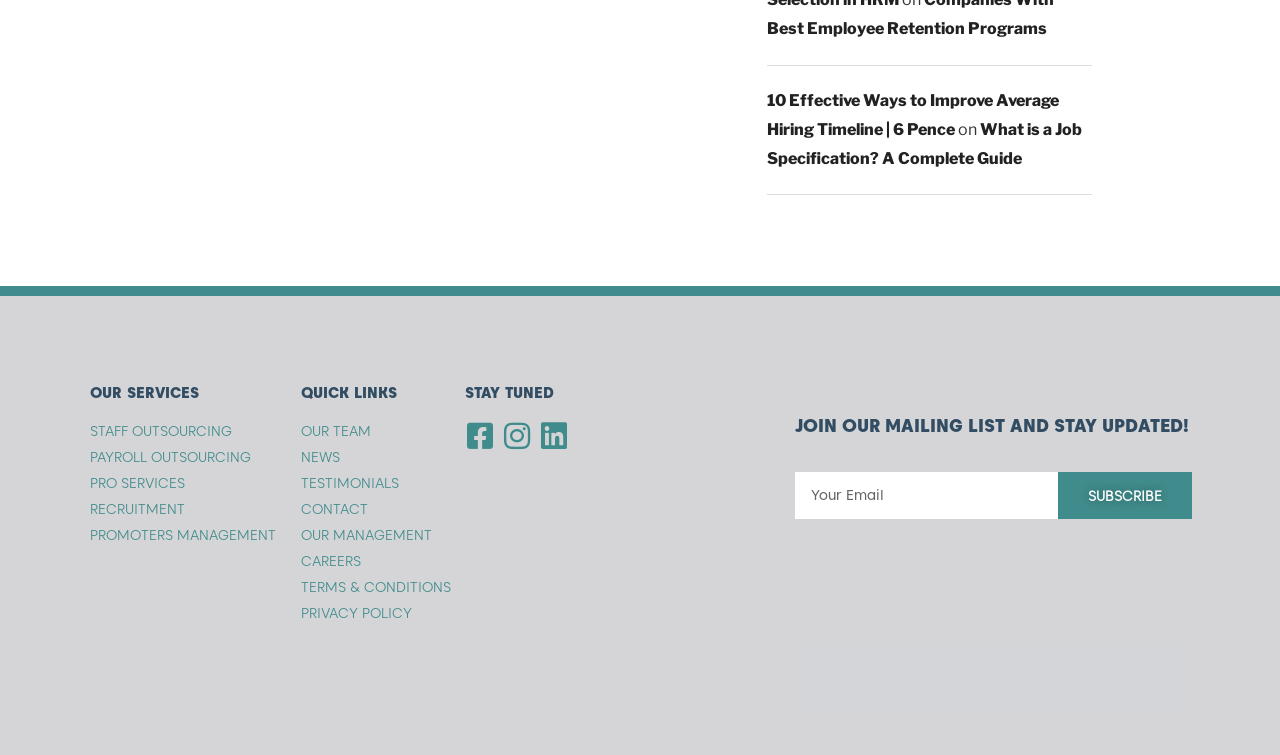Give a one-word or one-phrase response to the question:
How many articles are linked in the footer?

2